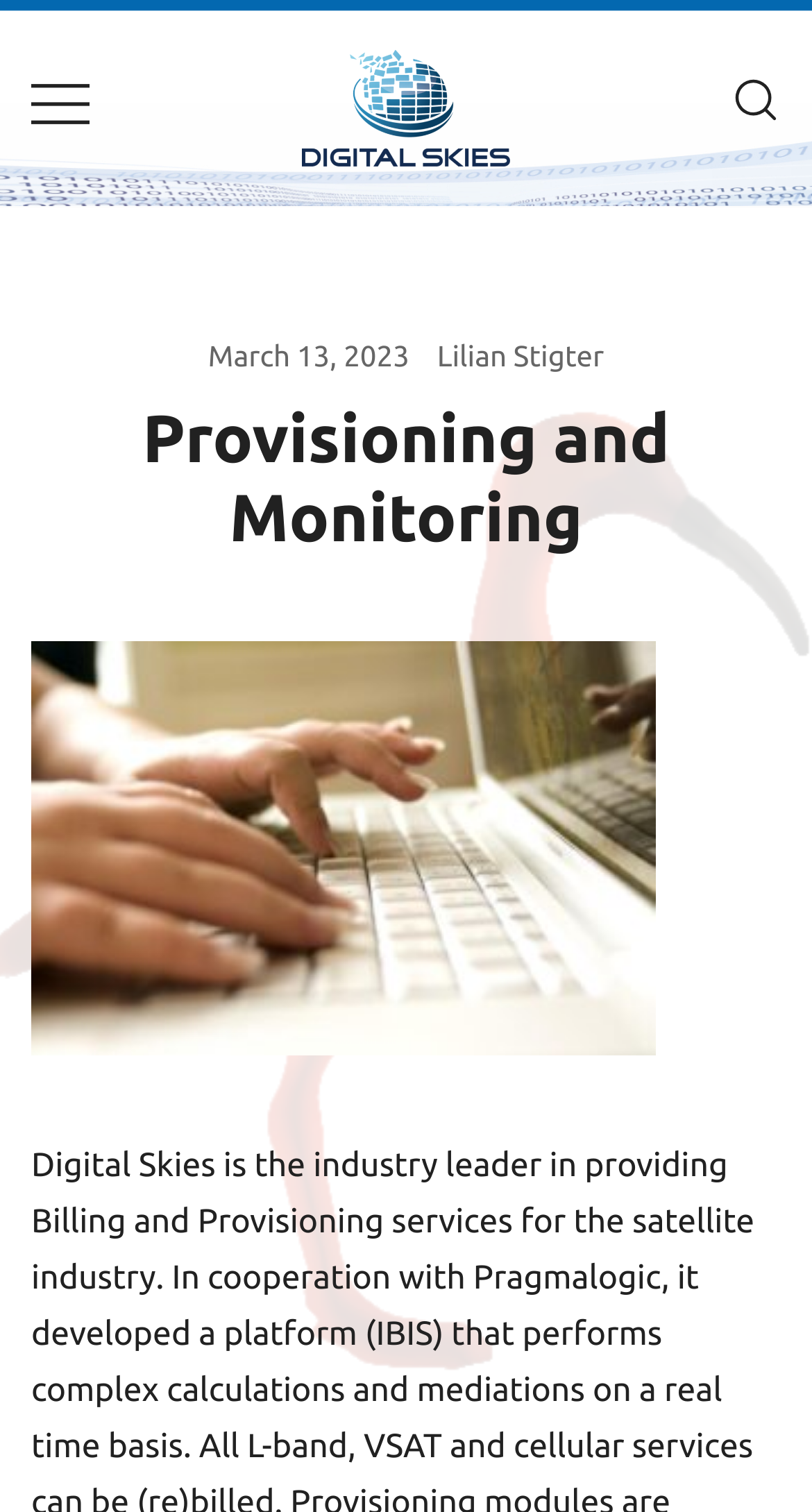What is the company name?
Please give a detailed and thorough answer to the question, covering all relevant points.

I found multiple instances of the company name 'Digital Skies' on the webpage, including a link element with the text 'Digital Skies' located at [0.372, 0.033, 0.628, 0.11] and an image element with the same text at the same location. This suggests that 'Digital Skies' is the company name or brand identity.